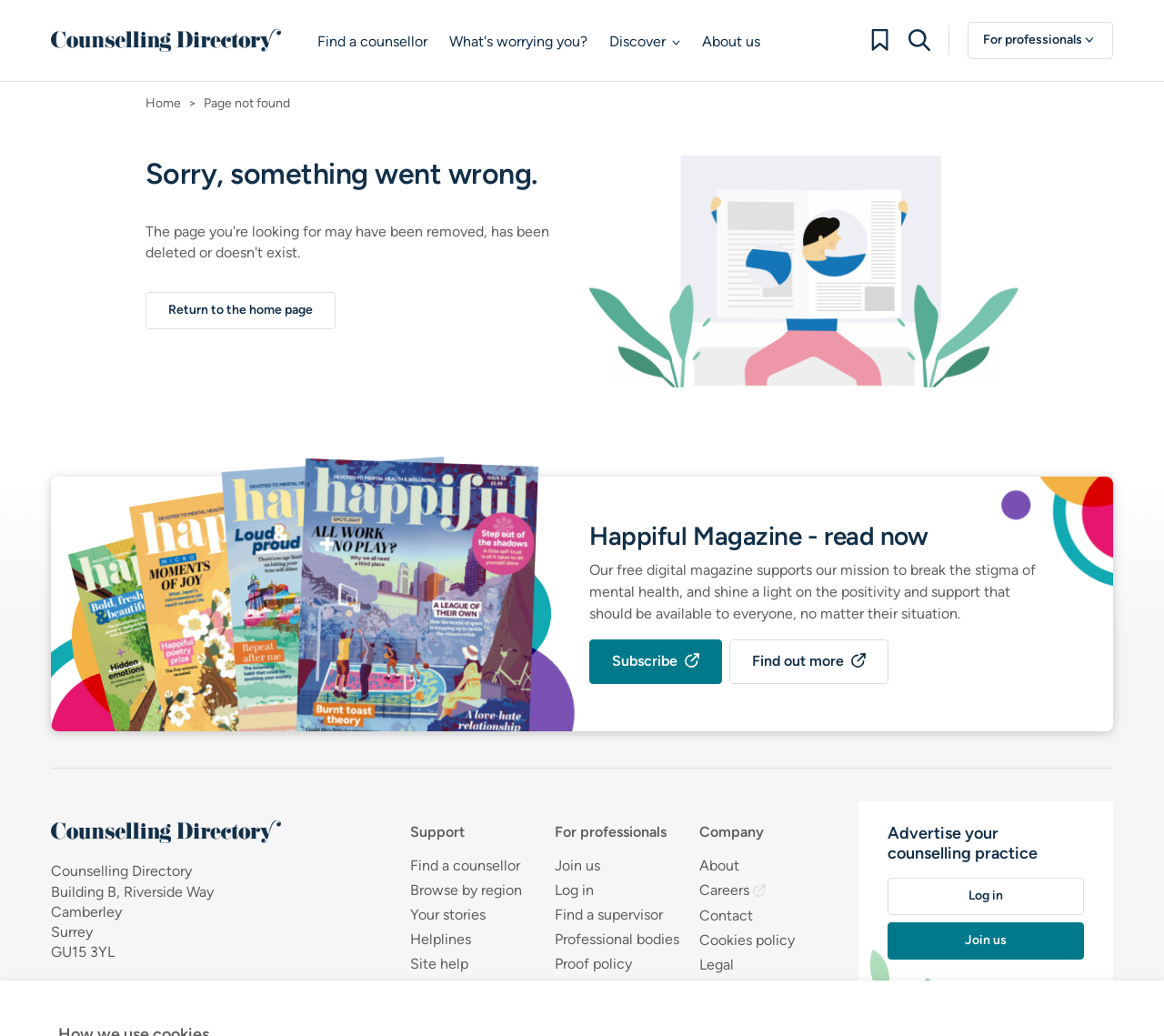Identify the bounding box coordinates of the area you need to click to perform the following instruction: "Click on 'Find a counsellor'".

[0.273, 0.028, 0.367, 0.055]